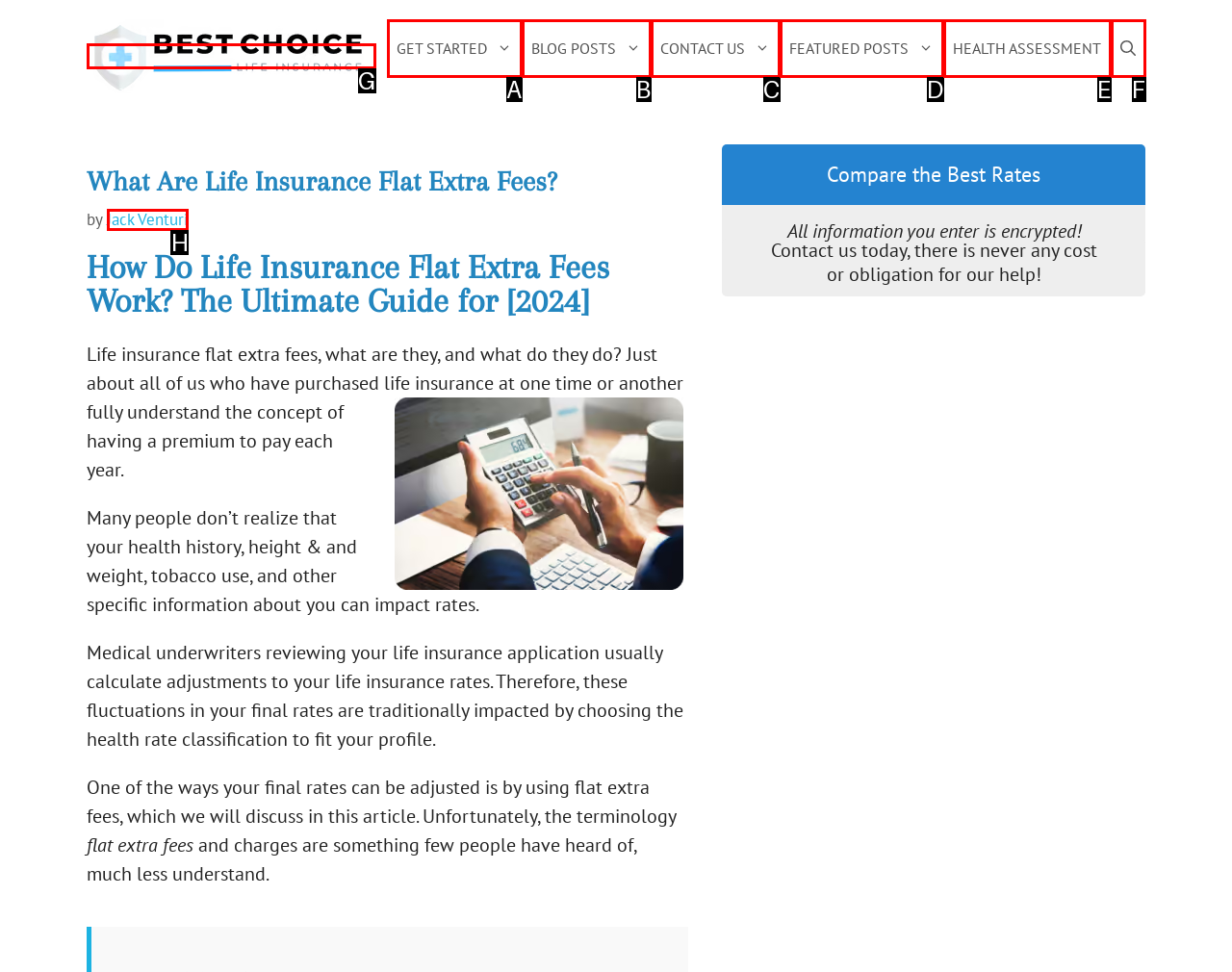Which lettered option should be clicked to achieve the task: Read the 'Information On Writing A Killer Research Paper Outline' article? Choose from the given choices.

None